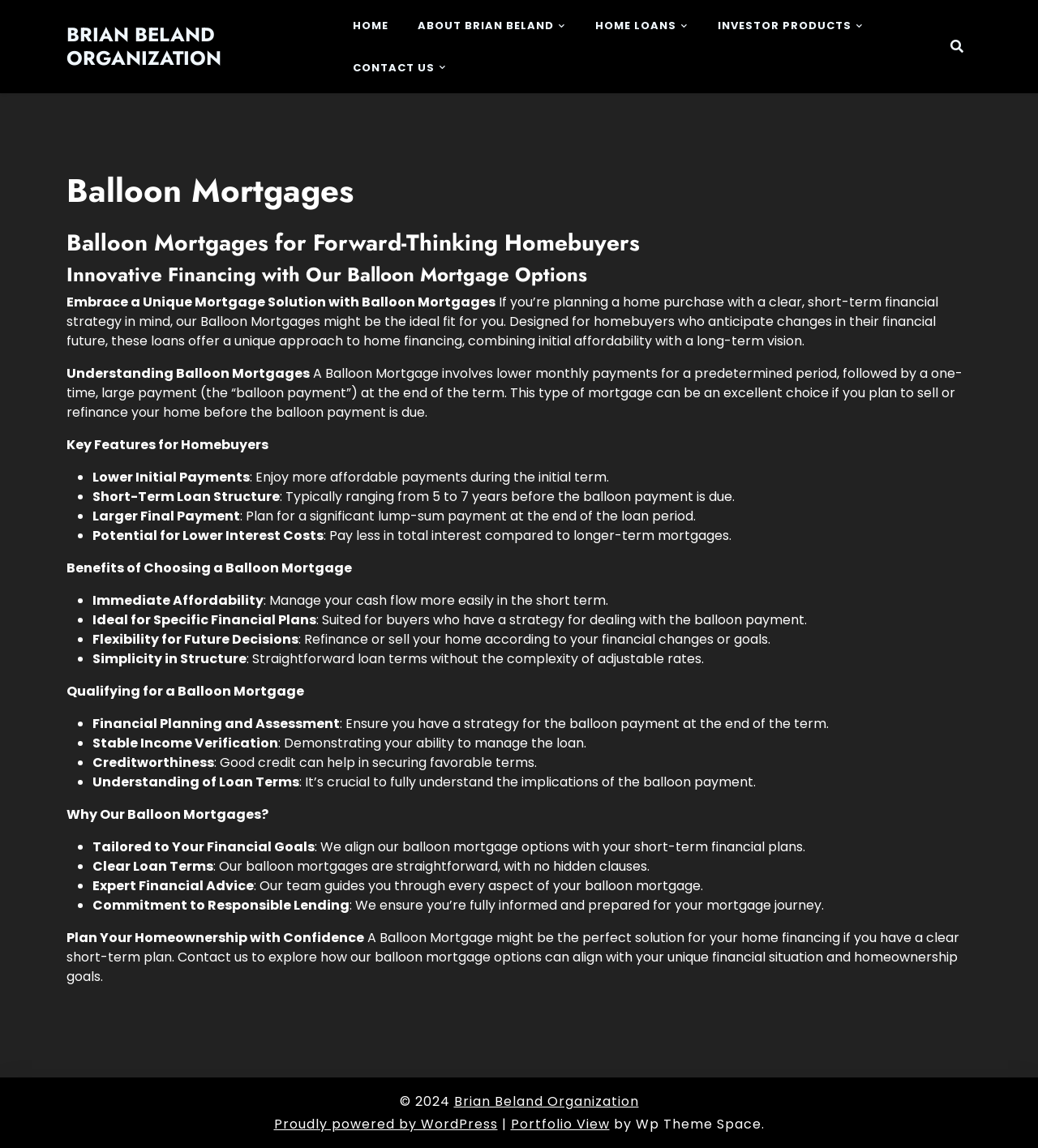Why choose a Balloon Mortgage?
Using the image, elaborate on the answer with as much detail as possible.

The webpage suggests that a Balloon Mortgage is ideal for homebuyers who have a strategy for dealing with the balloon payment, as it offers immediate affordability and flexibility for future decisions, allowing buyers to refinance or sell their home according to their financial changes or goals.